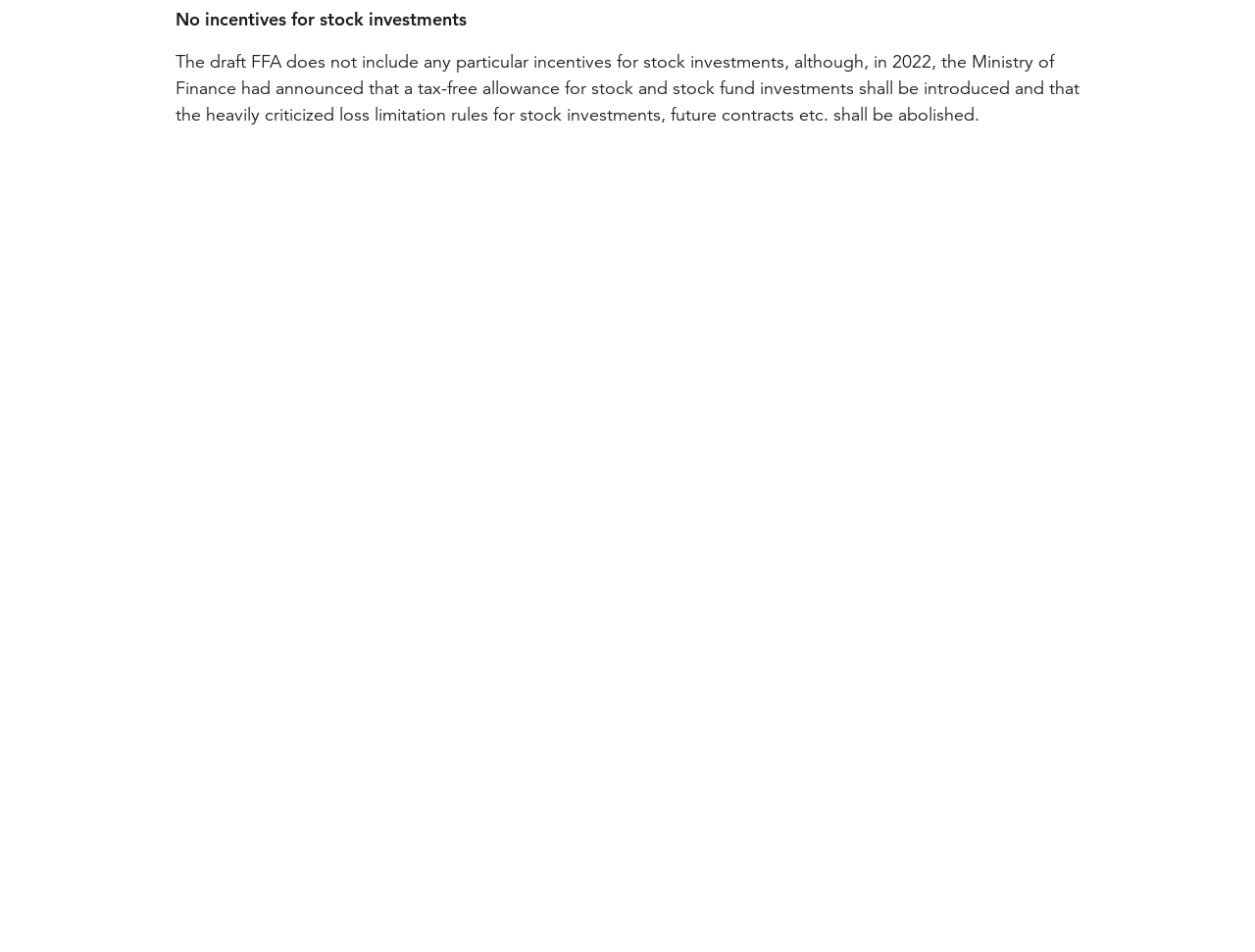Please determine the bounding box coordinates of the section I need to click to accomplish this instruction: "Click on Login".

None